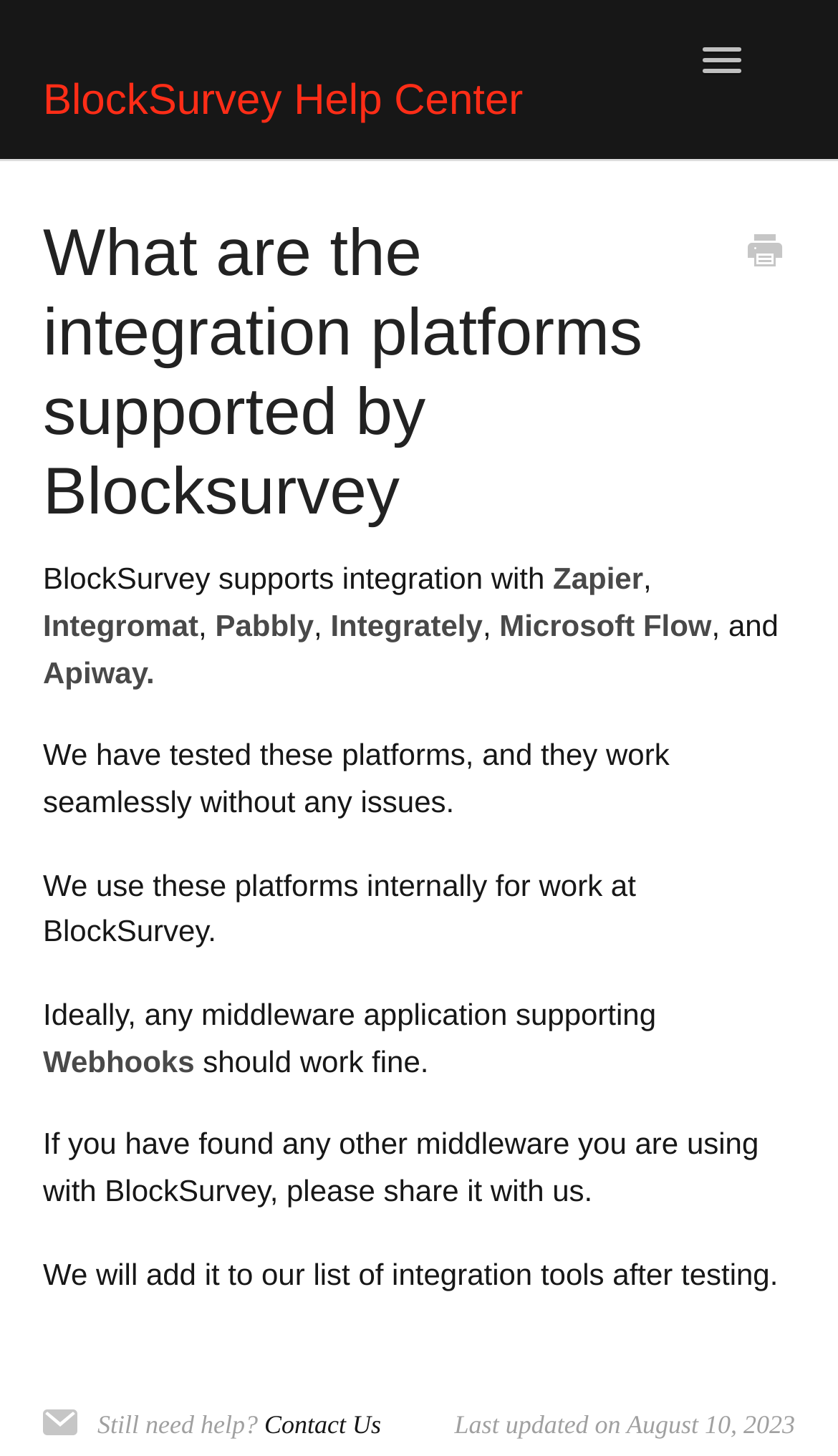Describe in detail what you see on the webpage.

The webpage is a help center article from BlockSurvey, with a focus on the integration platforms supported by the service. At the top left, there is a link to the BlockSurvey Help Center, and a button to toggle navigation is located at the top right. 

Below the navigation section, there is an article with a heading that matches the title of the webpage. The article contains a series of paragraphs that describe the integration platforms supported by BlockSurvey, including Zapier, Integromat, Pabbly, Integrately, Microsoft Flow, and Apiway. The text explains that these platforms have been tested and work seamlessly without any issues. 

The article also mentions that BlockSurvey uses these platforms internally and that any middleware application supporting Webhooks should work fine. Additionally, there is an invitation to share other middleware tools that users may be using with BlockSurvey, which will be added to the list of integration tools after testing.

At the bottom of the page, there is a section with a "Still need help?" message, followed by a link to "Contact Us". The page also displays the last updated date, which is August 10, 2023, at the bottom right.